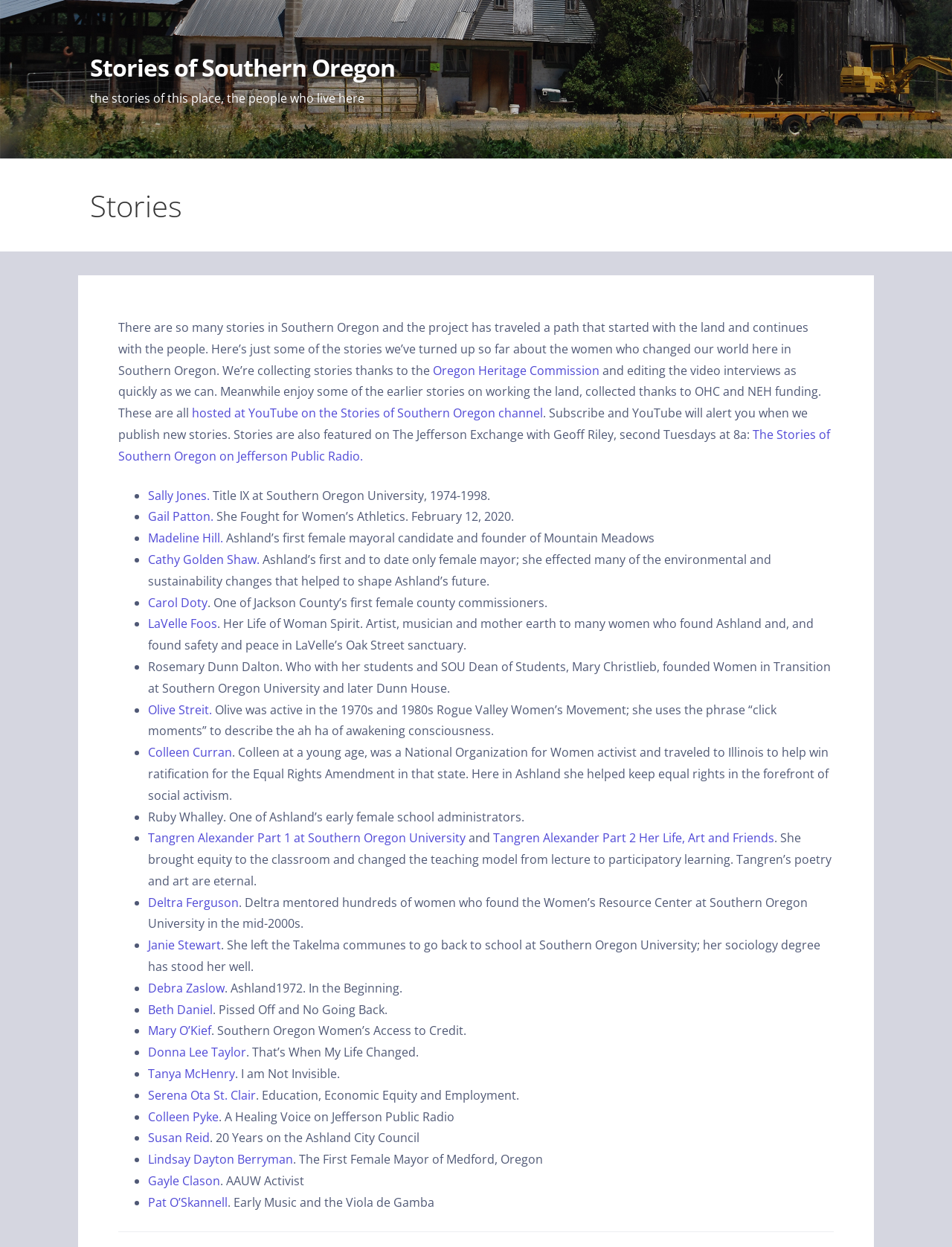What is the name of the radio program mentioned on the webpage?
From the image, respond with a single word or phrase.

The Jefferson Exchange